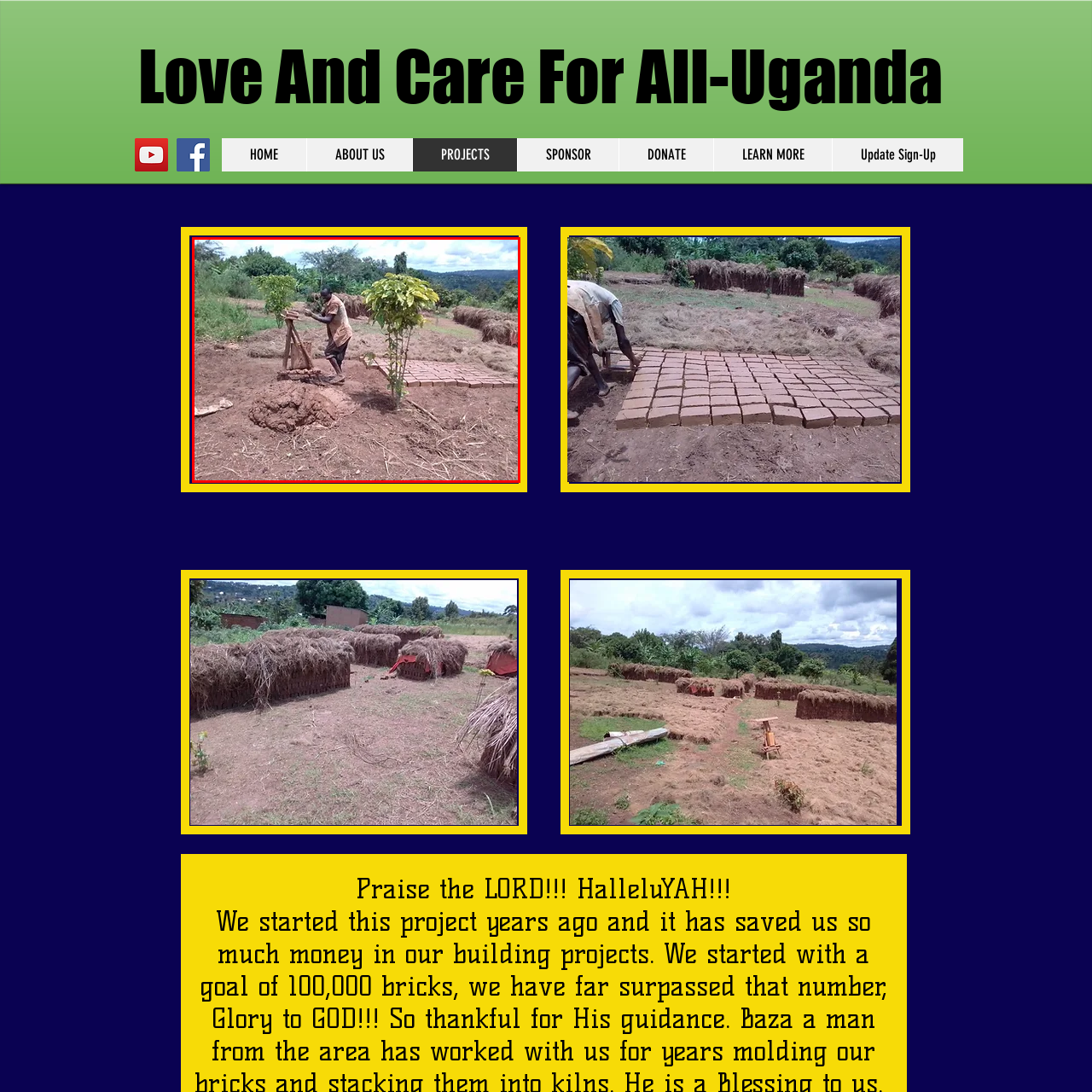Observe the image enclosed by the red rectangle, What is the person making?
 Give a single word or phrase as your answer.

Bricks